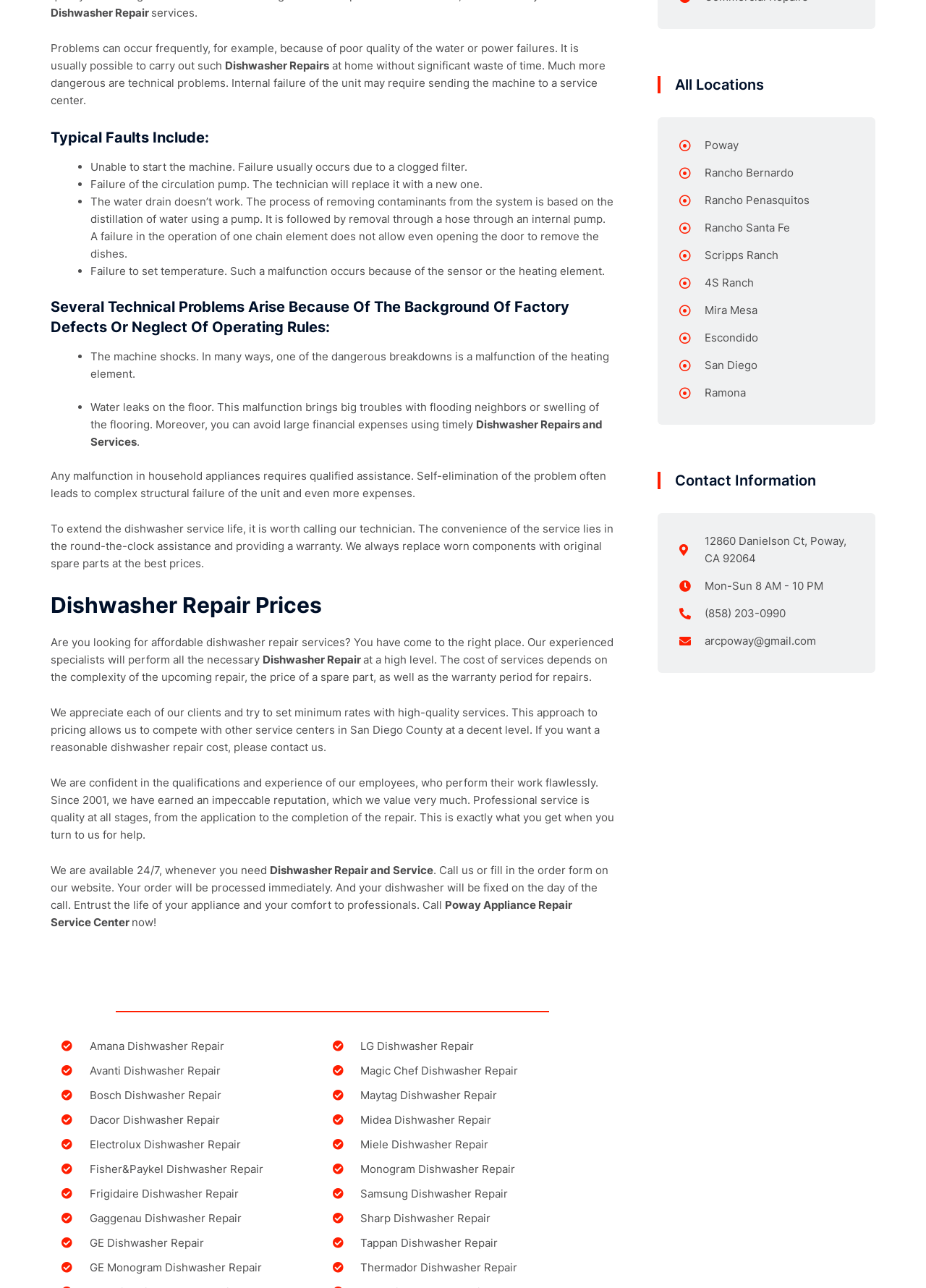Specify the bounding box coordinates of the element's area that should be clicked to execute the given instruction: "Click on Amana Dishwasher Repair". The coordinates should be four float numbers between 0 and 1, i.e., [left, top, right, bottom].

[0.066, 0.803, 0.312, 0.822]